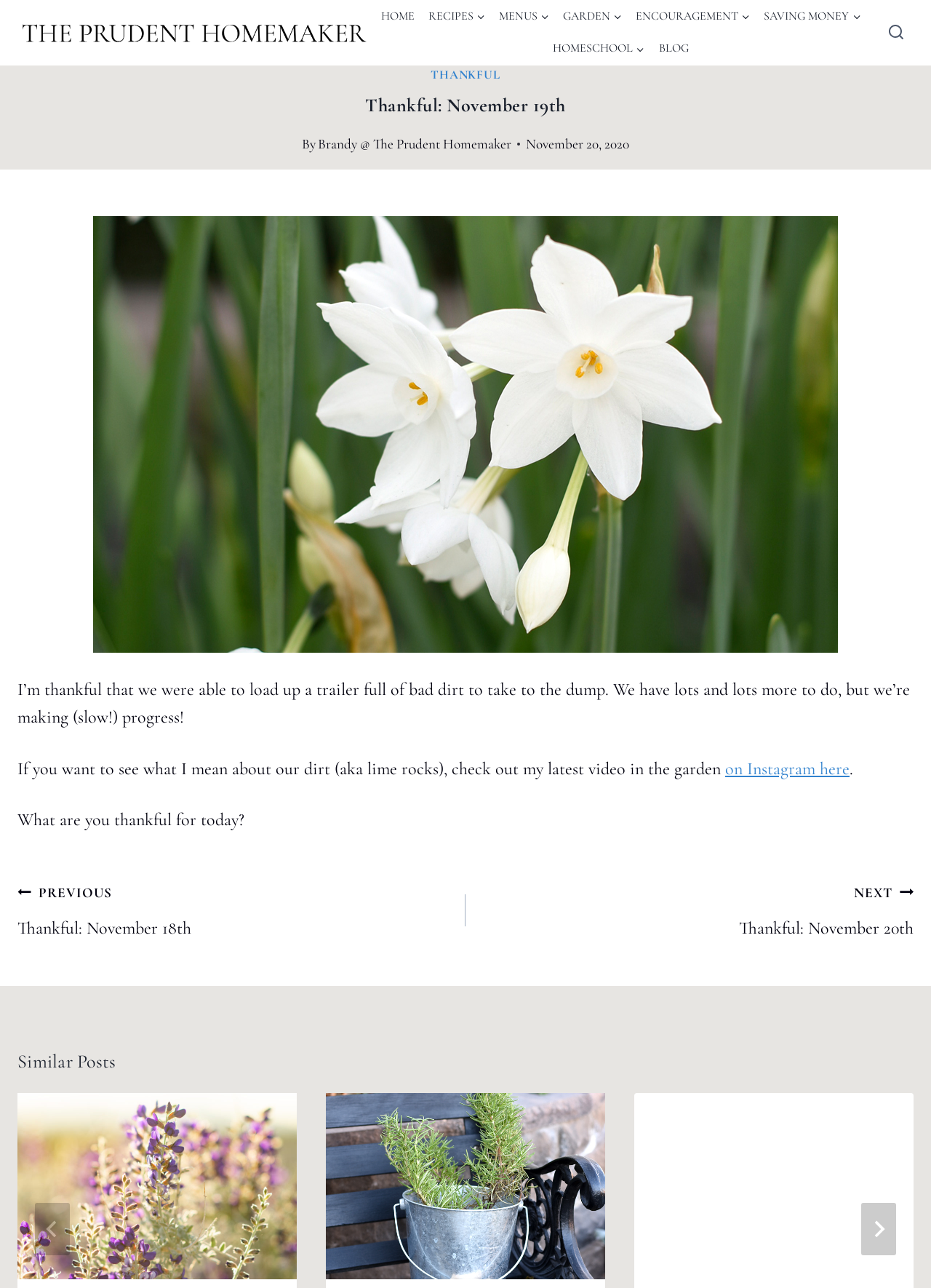Using the details in the image, give a detailed response to the question below:
How many links are in the primary navigation?

I counted the number of link elements within the navigation element with the description 'Primary Navigation'. There are 8 links in total.